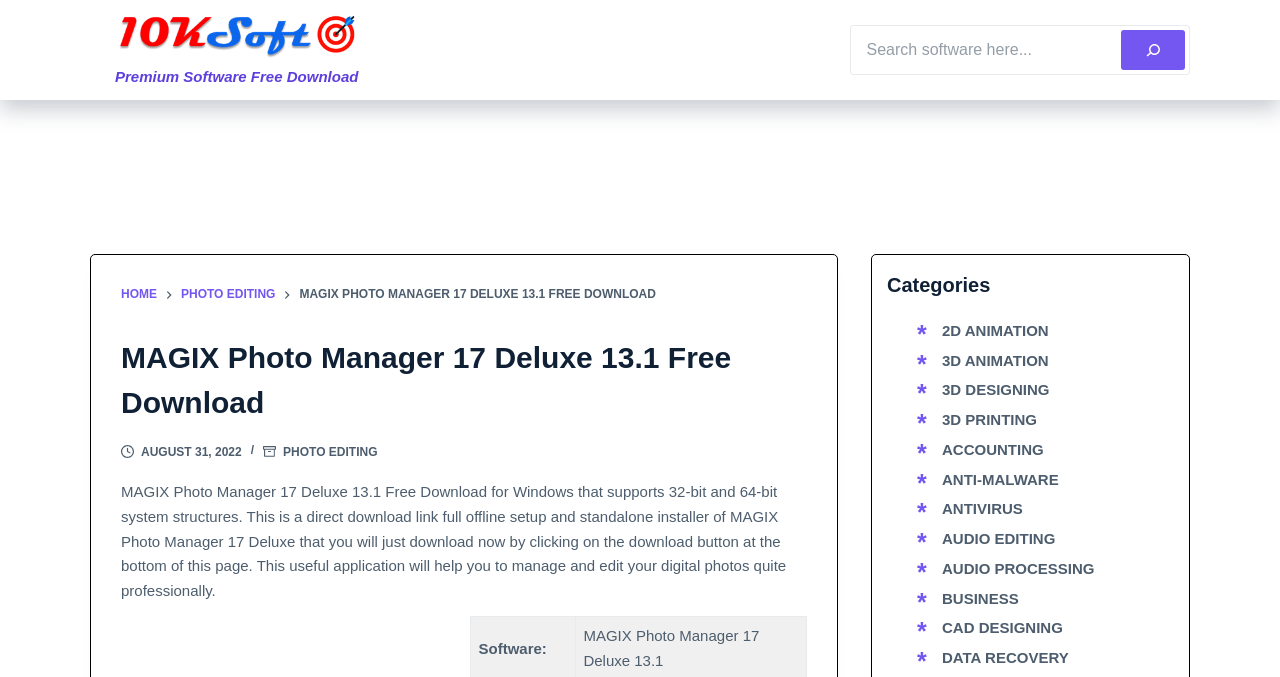Please find the bounding box coordinates of the clickable region needed to complete the following instruction: "Go to PHOTO EDITING page". The bounding box coordinates must consist of four float numbers between 0 and 1, i.e., [left, top, right, bottom].

[0.141, 0.421, 0.215, 0.45]